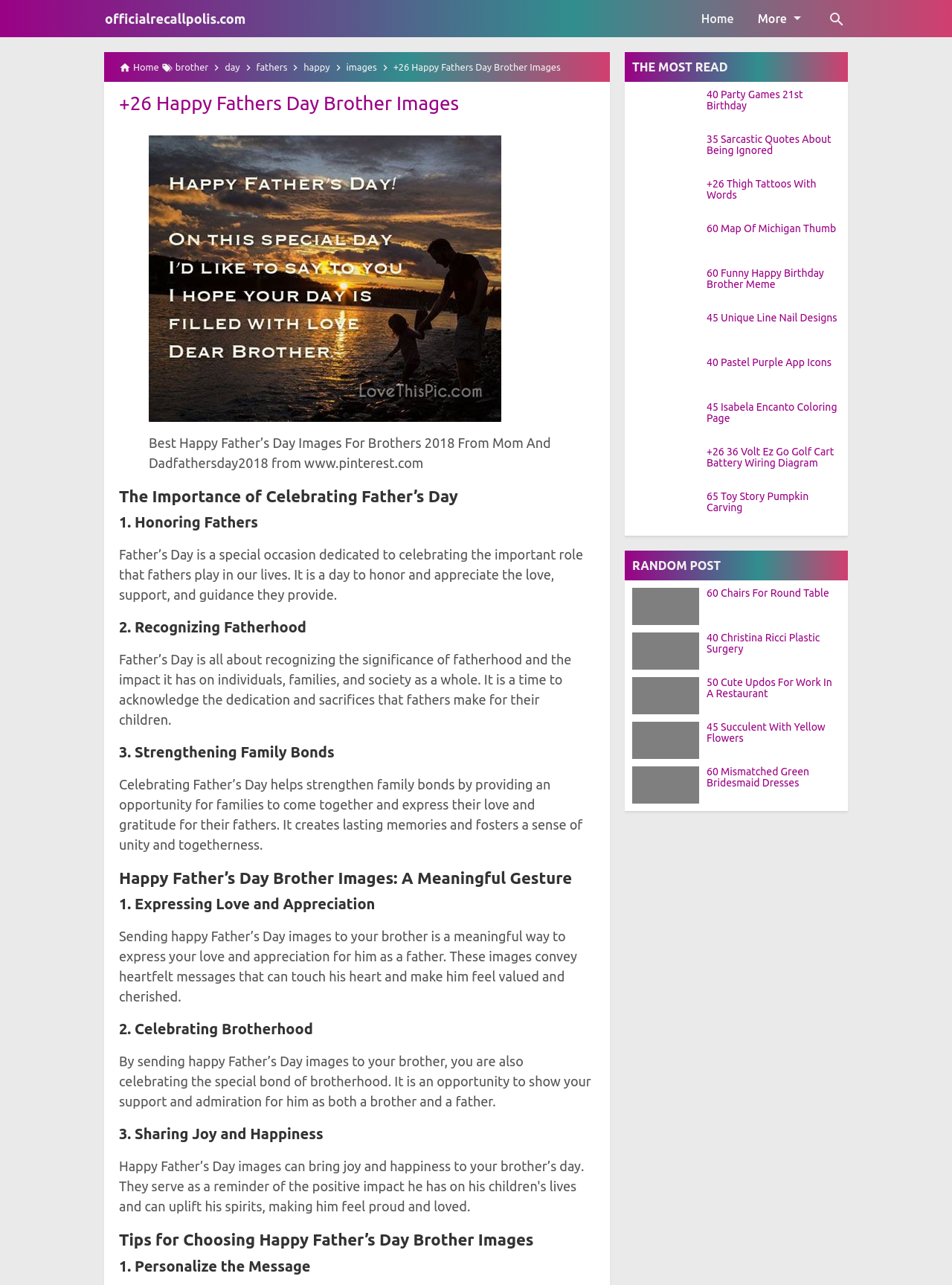Locate the bounding box coordinates of the segment that needs to be clicked to meet this instruction: "check the most read posts".

[0.656, 0.041, 0.891, 0.064]